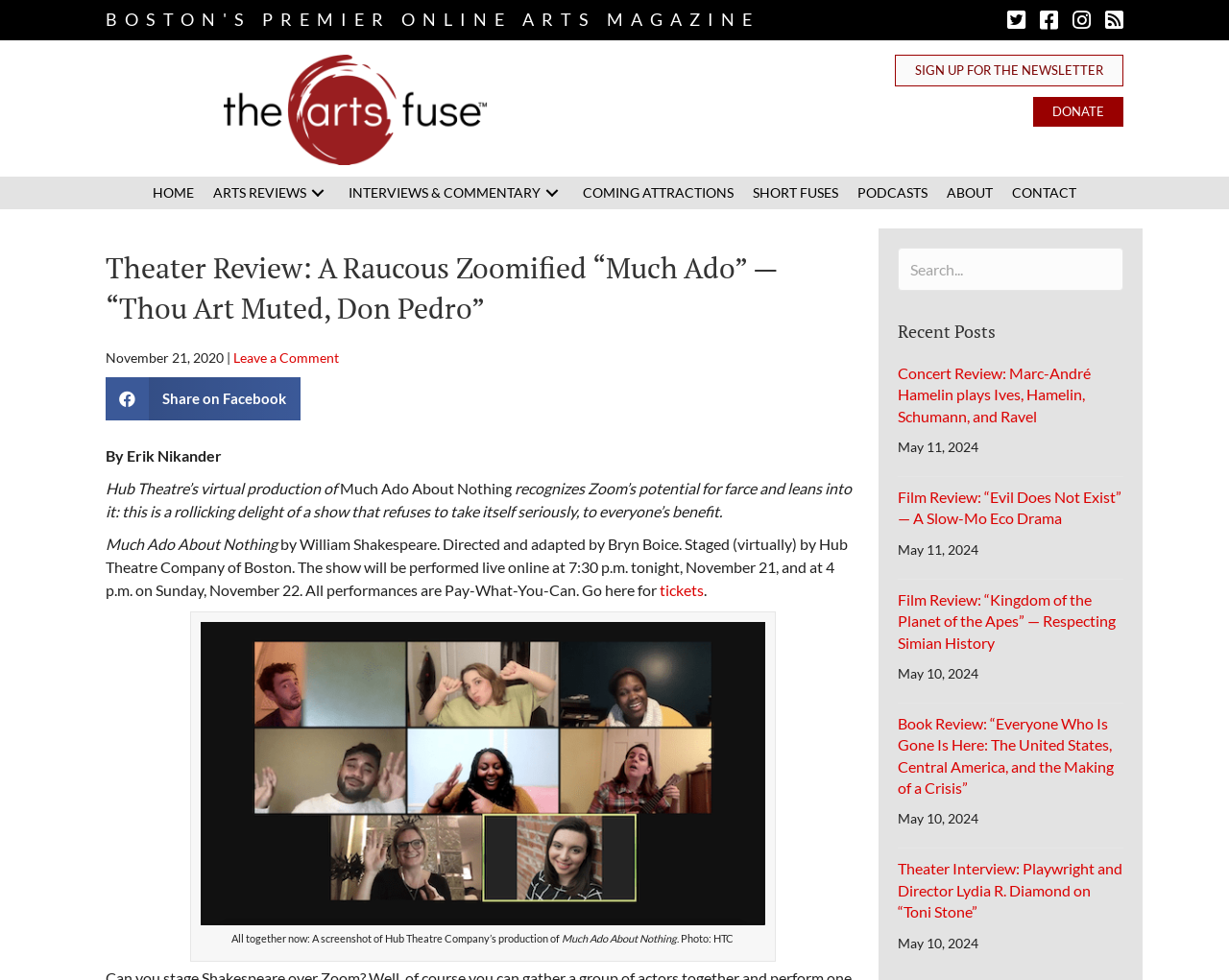Please identify the bounding box coordinates of the clickable area that will allow you to execute the instruction: "Read the 'Theater Review: A Raucous Zoomified “Much Ado” — “Thou Art Muted, Don Pedro”' article".

[0.086, 0.252, 0.699, 0.335]